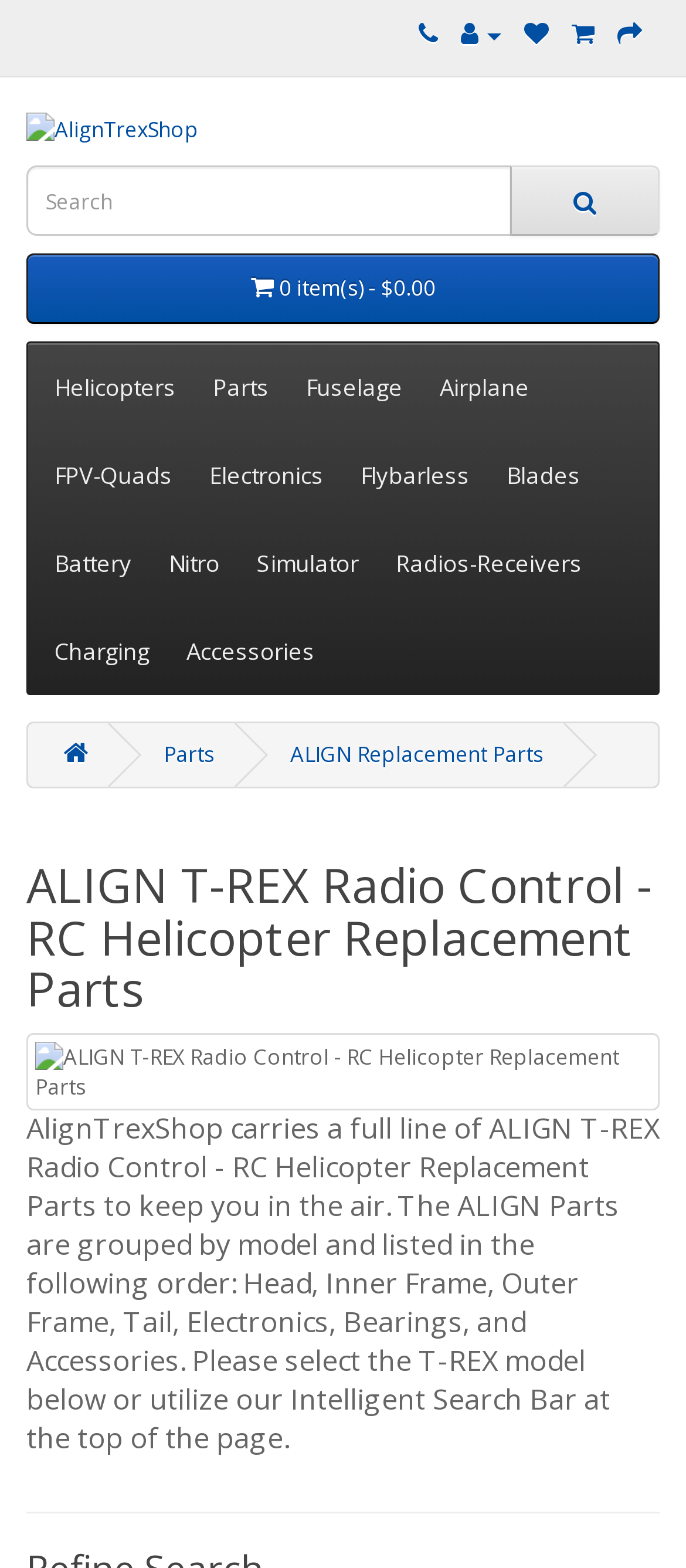Identify the bounding box coordinates of the HTML element based on this description: "Wish List (0)".

[0.764, 0.012, 0.8, 0.031]